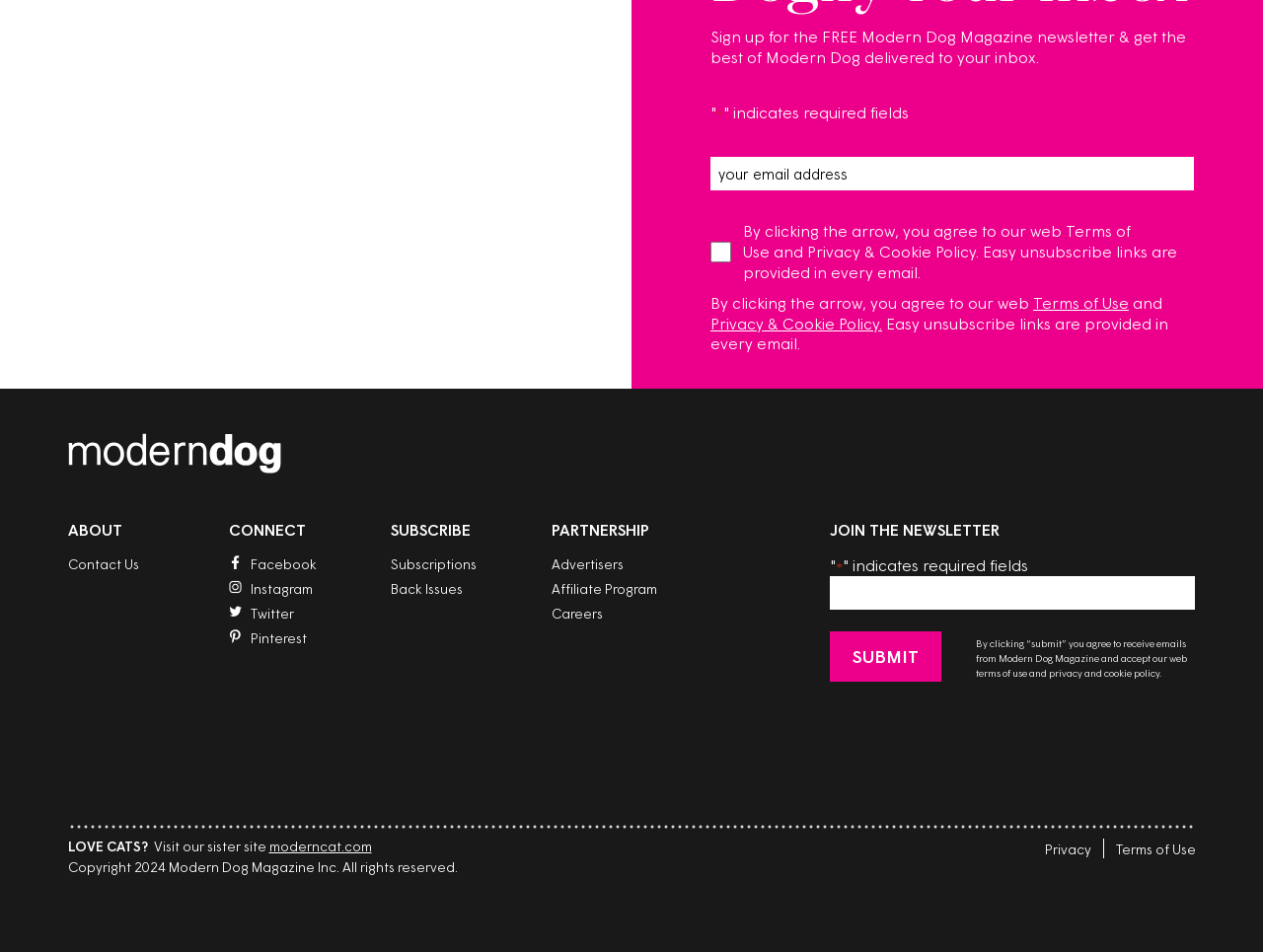Give a one-word or short phrase answer to the question: 
How many social media links are there?

4